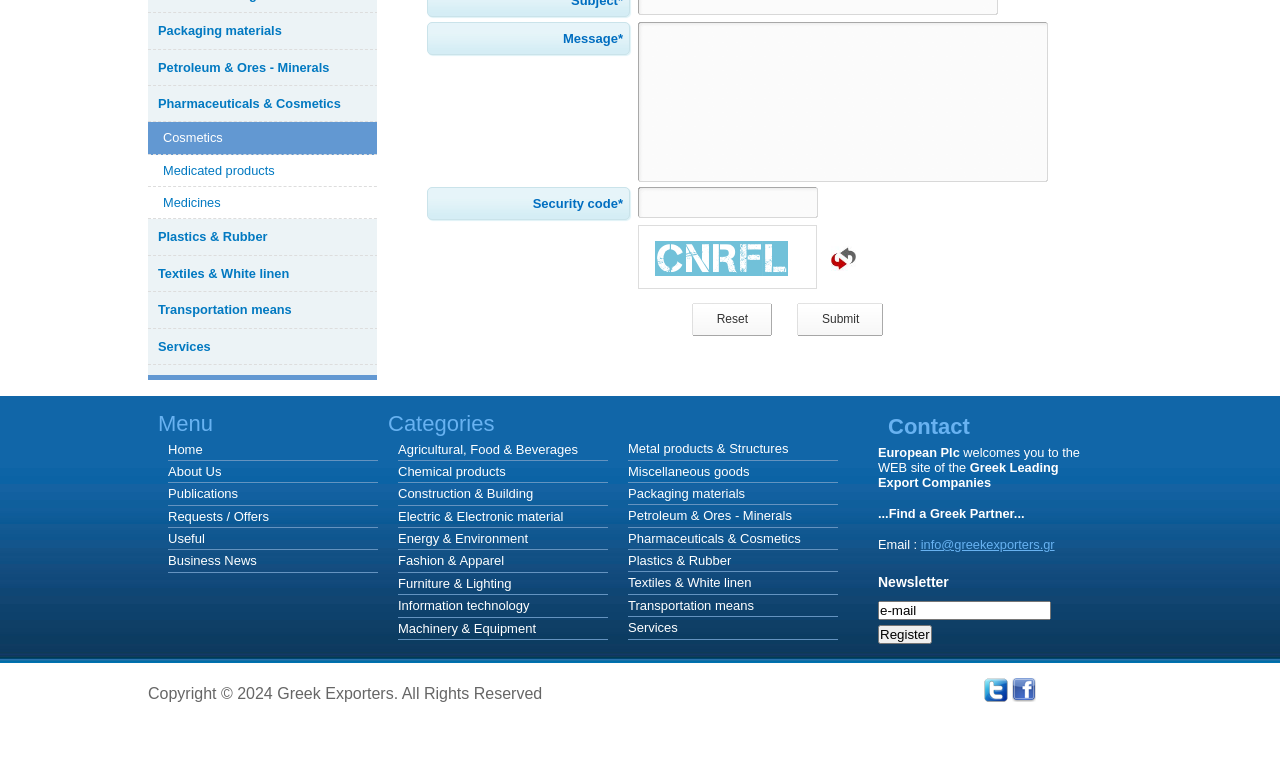Given the description of a UI element: "Petroleum & Ores - Minerals", identify the bounding box coordinates of the matching element in the webpage screenshot.

[0.491, 0.651, 0.662, 0.68]